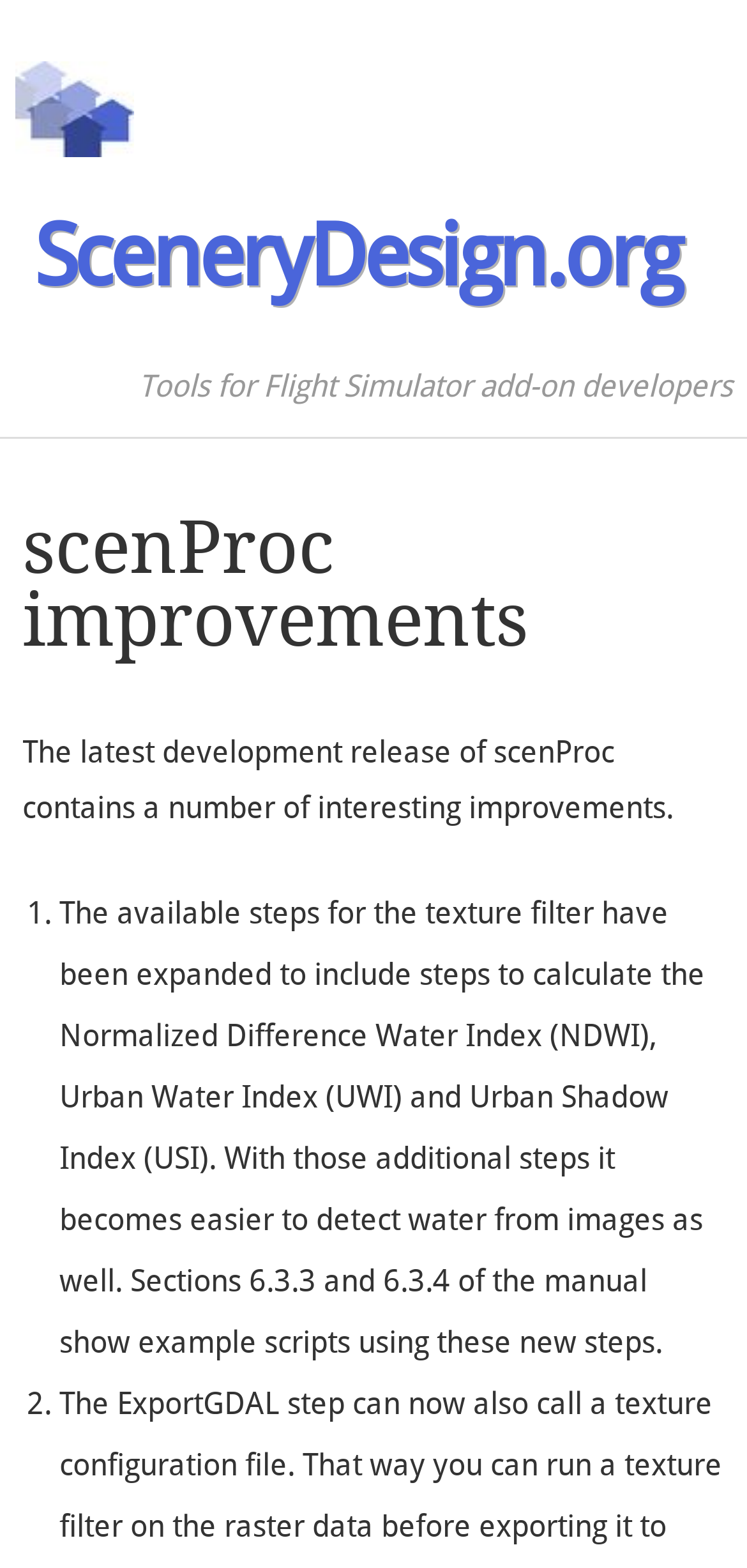Respond with a single word or short phrase to the following question: 
How many new steps are added to the texture filter?

Three